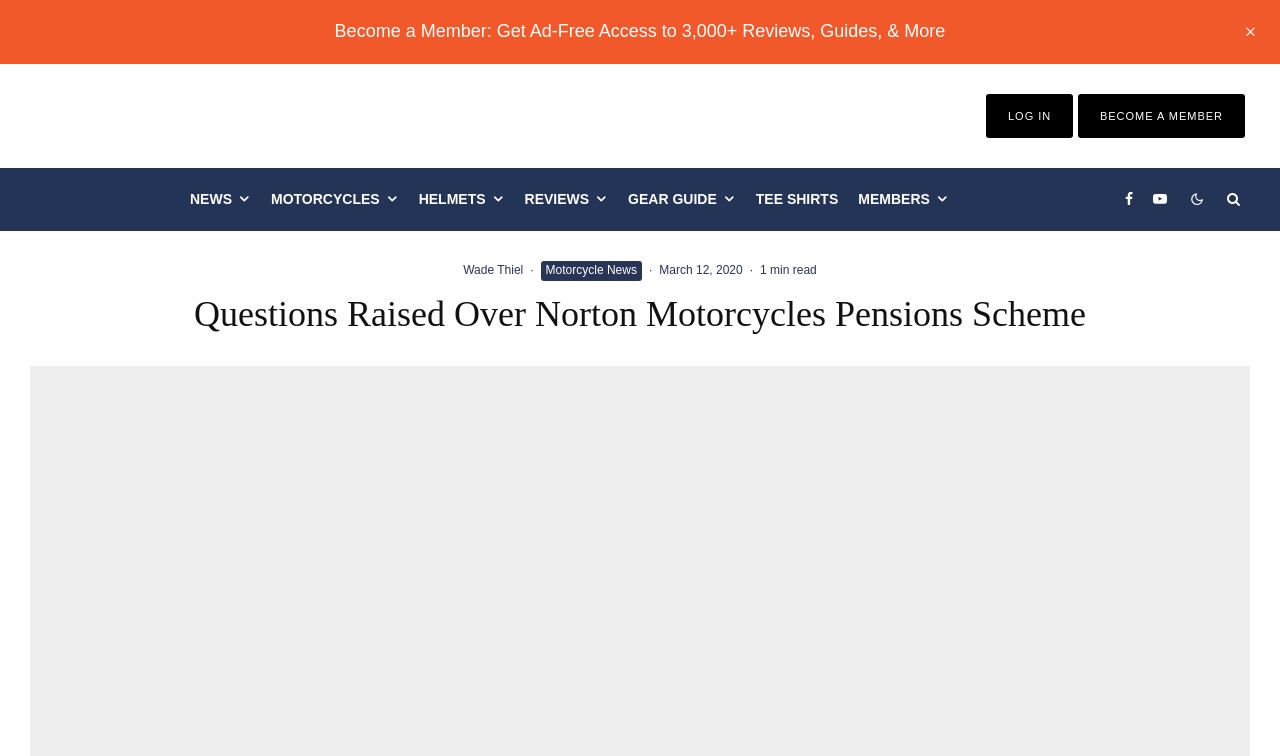Locate the bounding box of the UI element based on this description: "Log In". Provide four float numbers between 0 and 1 as [left, top, right, bottom].

[0.787, 0.145, 0.821, 0.161]